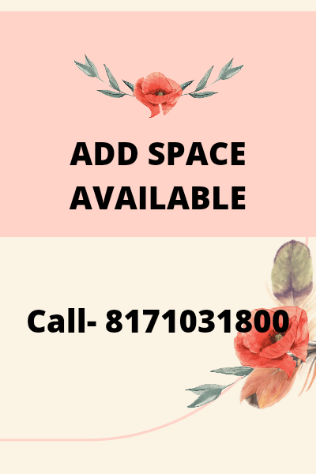What is the phone number to call for more information?
Utilize the information in the image to give a detailed answer to the question.

The phone number '8171031800' is displayed prominently on the cream-colored section of the advertisement, inviting potential clients to reach out for more information about the available space.